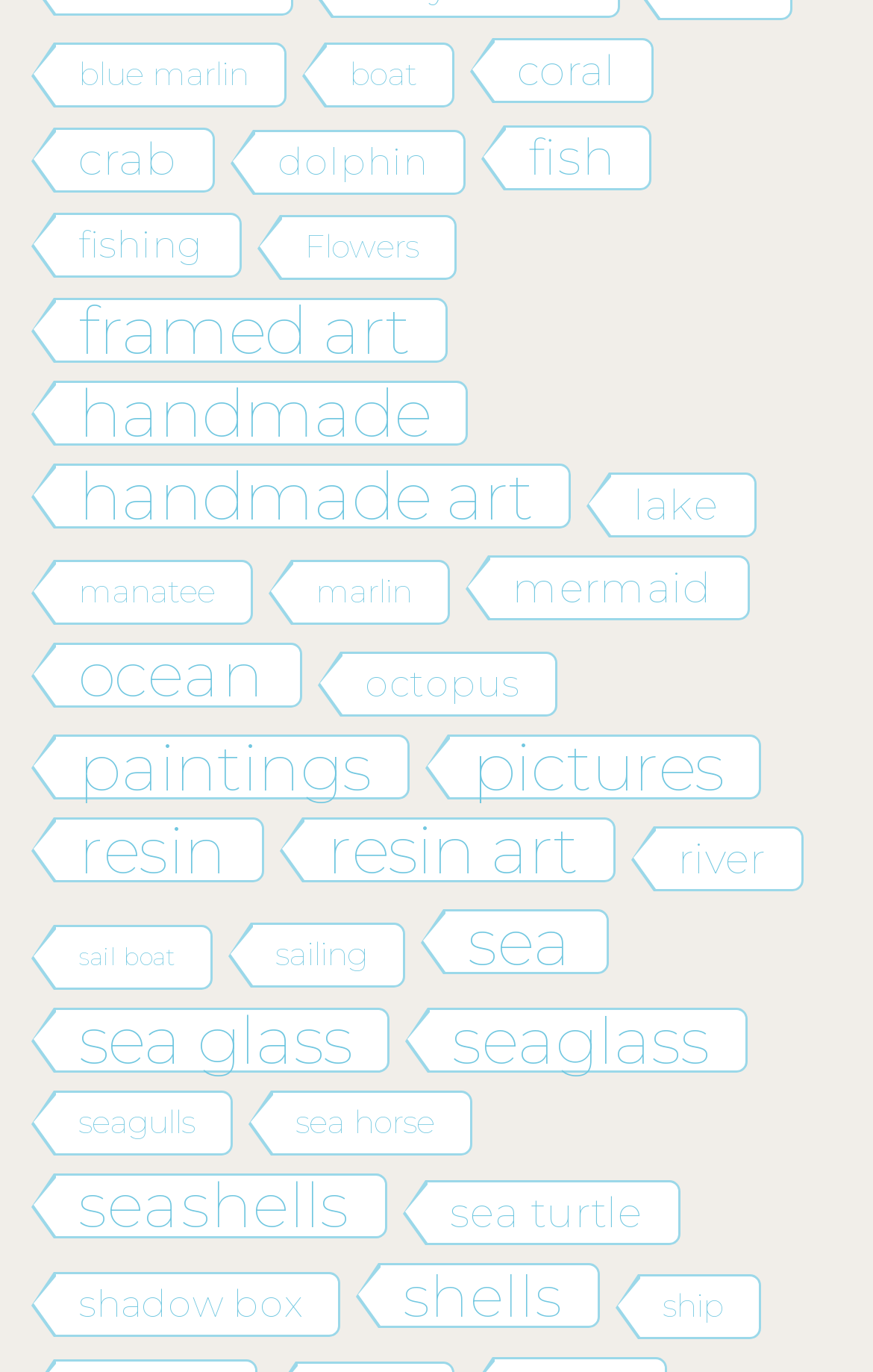Please identify the coordinates of the bounding box for the clickable region that will accomplish this instruction: "check out sea turtle products".

[0.487, 0.86, 0.779, 0.908]